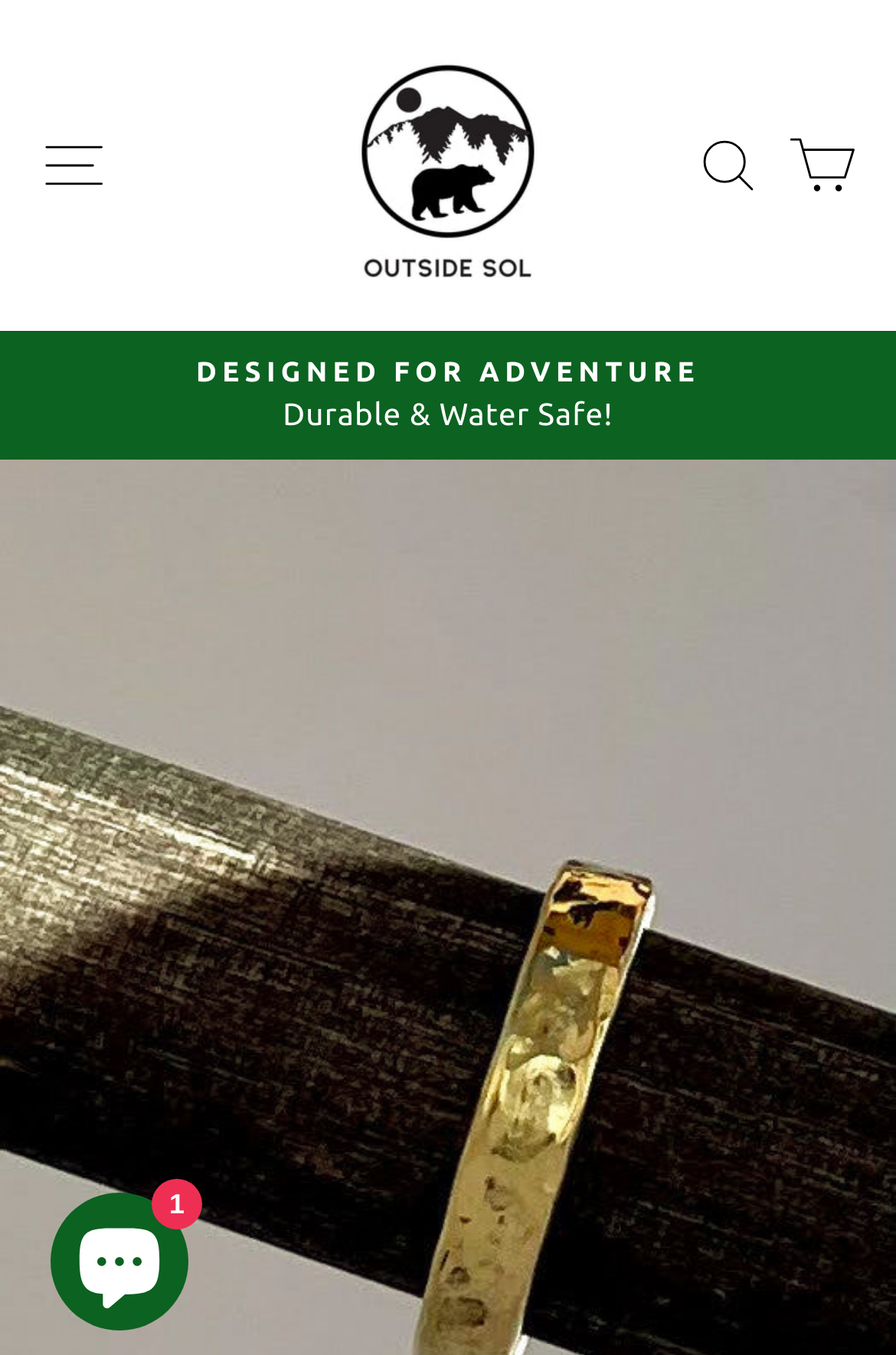Is the chat window expanded?
Answer the question in a detailed and comprehensive manner.

I checked the 'Chat window' button element, which has an 'expanded' property set to 'True'. This indicates that the chat window is currently expanded.